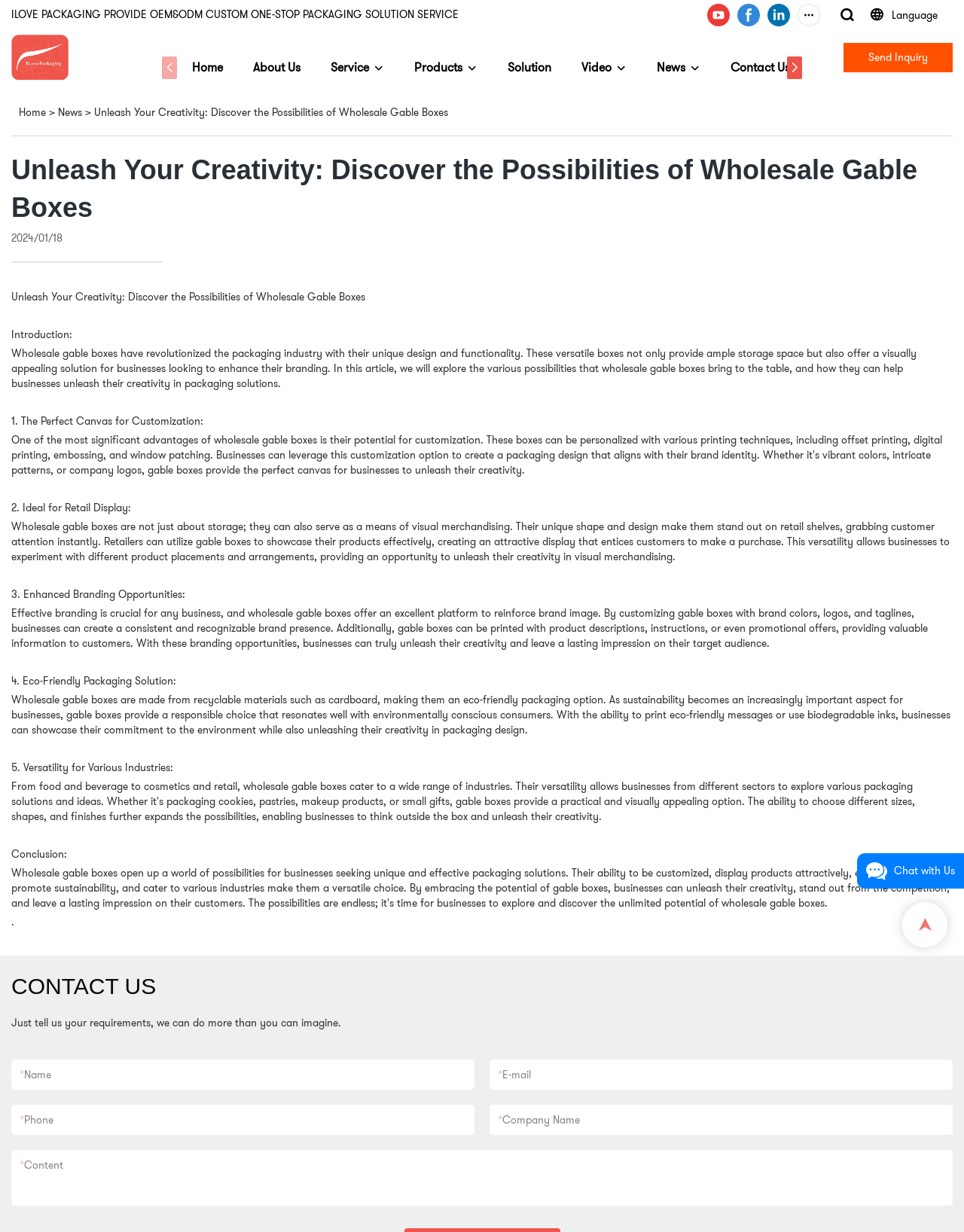Please provide the bounding box coordinates for the element that needs to be clicked to perform the following instruction: "Click the Chat with Us button". The coordinates should be given as four float numbers between 0 and 1, i.e., [left, top, right, bottom].

[0.927, 0.701, 0.991, 0.713]